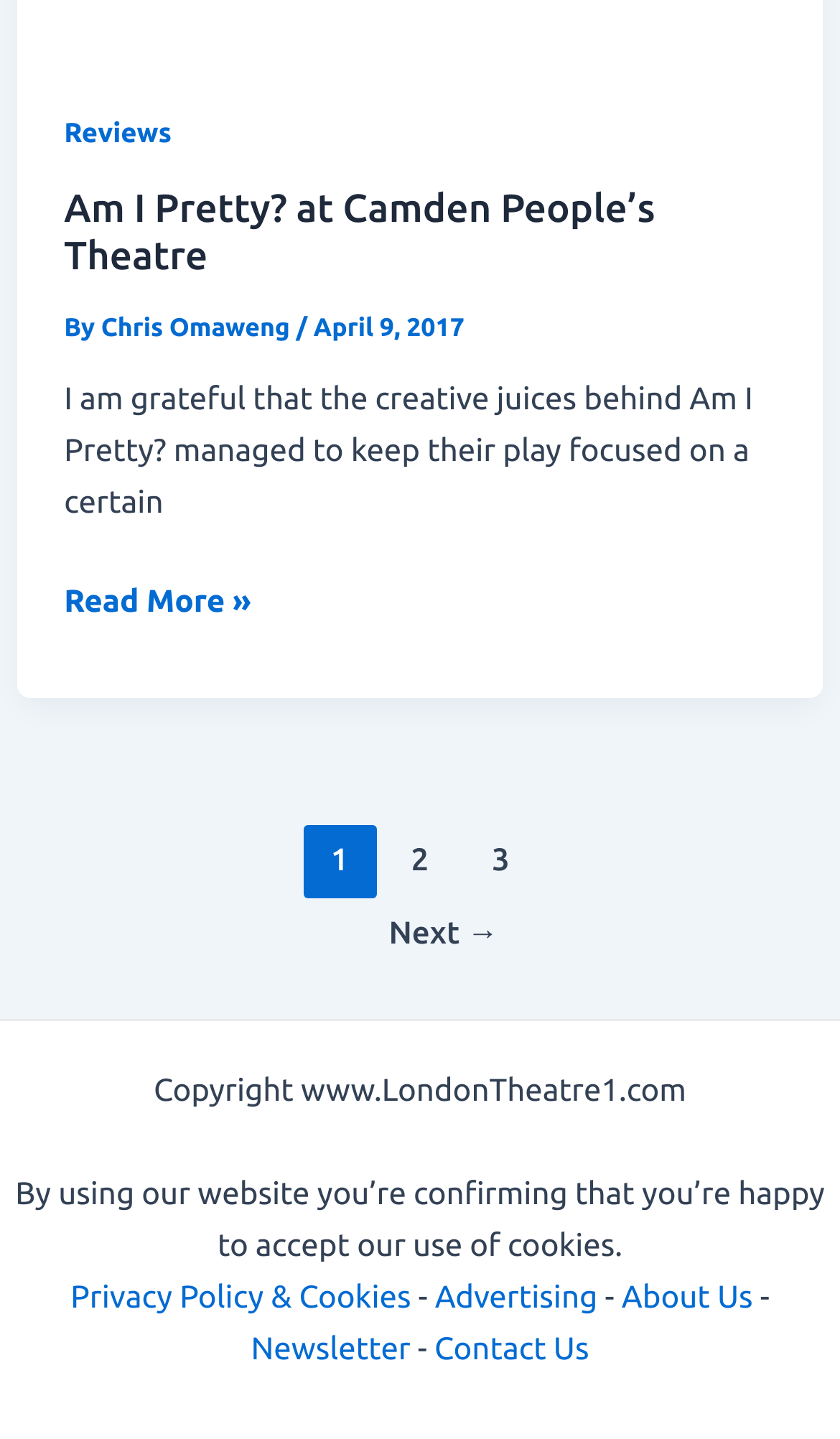How many pages of articles are there?
Answer the question with a single word or phrase by looking at the picture.

At least 3